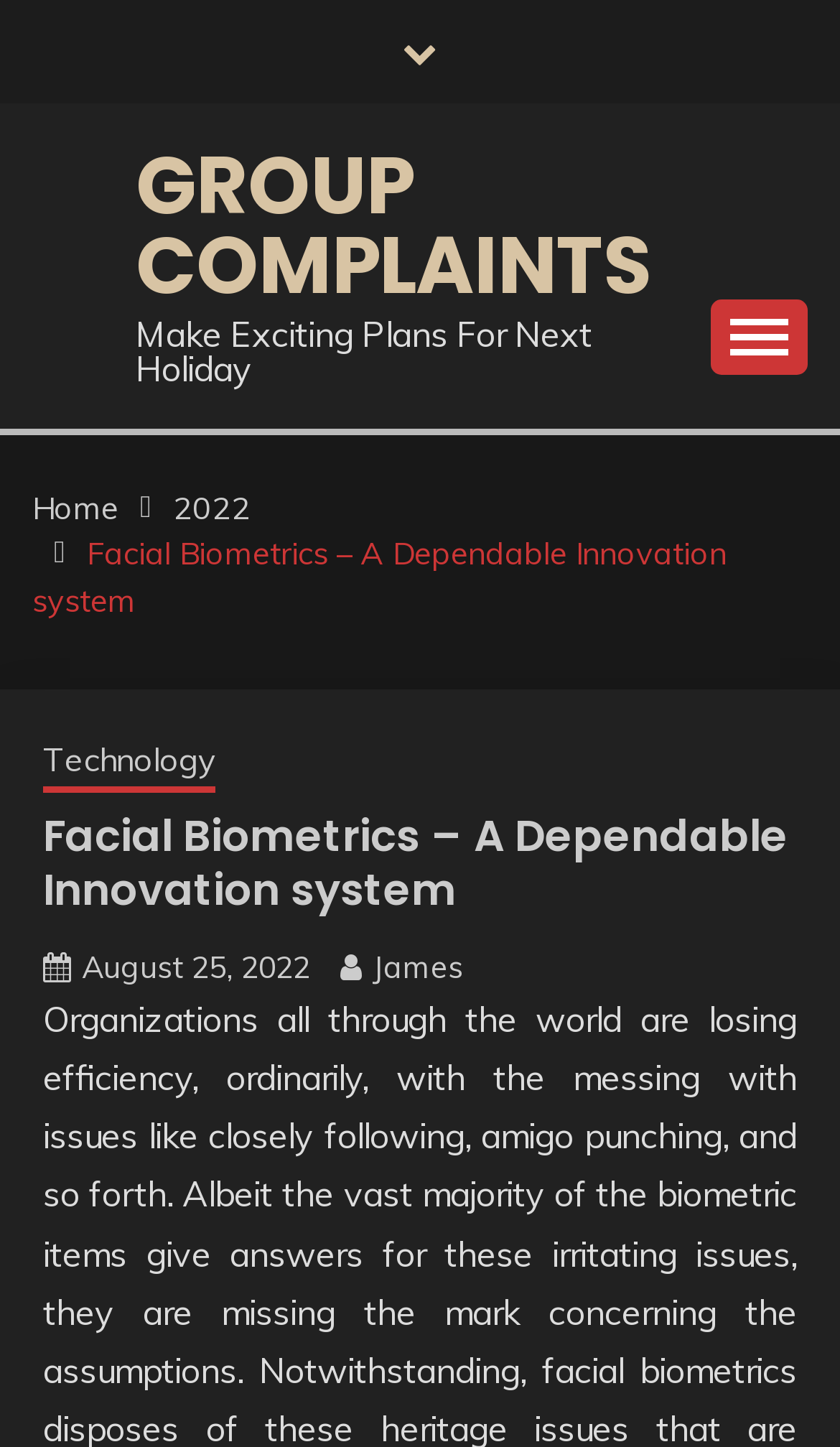What is the date of the article?
Please describe in detail the information shown in the image to answer the question.

I looked at the link elements and found that one of them has the text 'August 25, 2022', which is likely to be the date of the article.